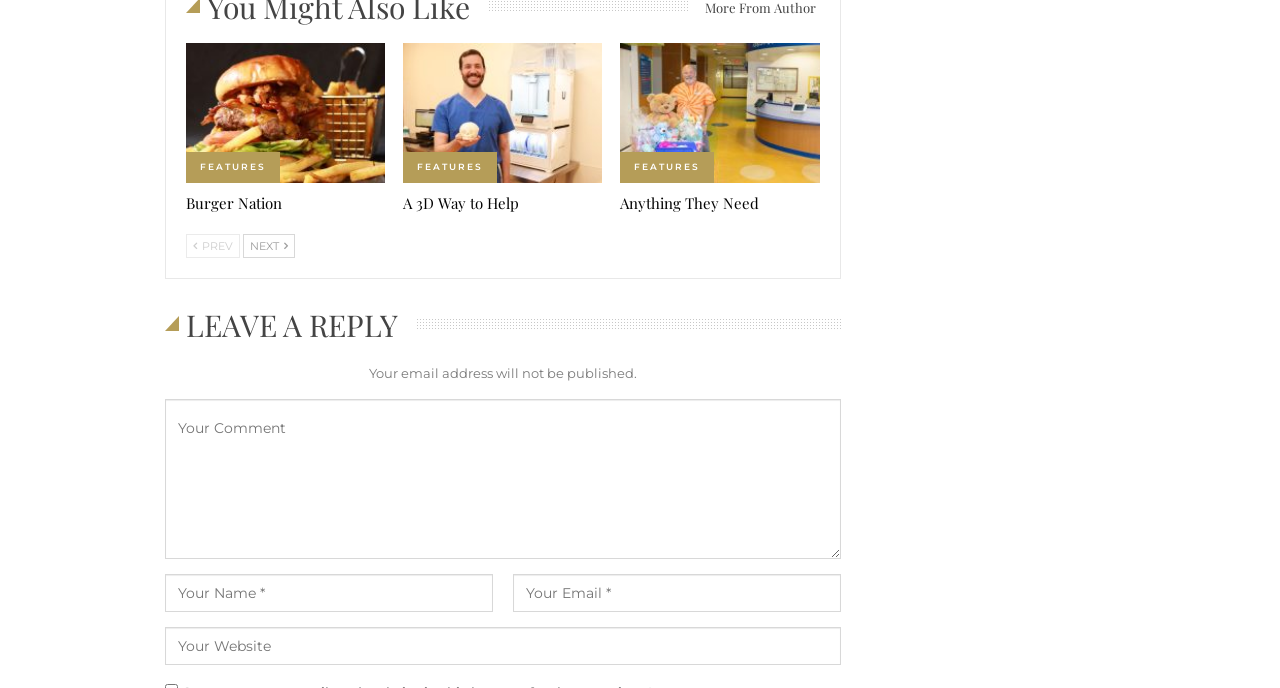Please find the bounding box coordinates of the section that needs to be clicked to achieve this instruction: "Click on 'FEATURES'".

[0.145, 0.222, 0.219, 0.266]